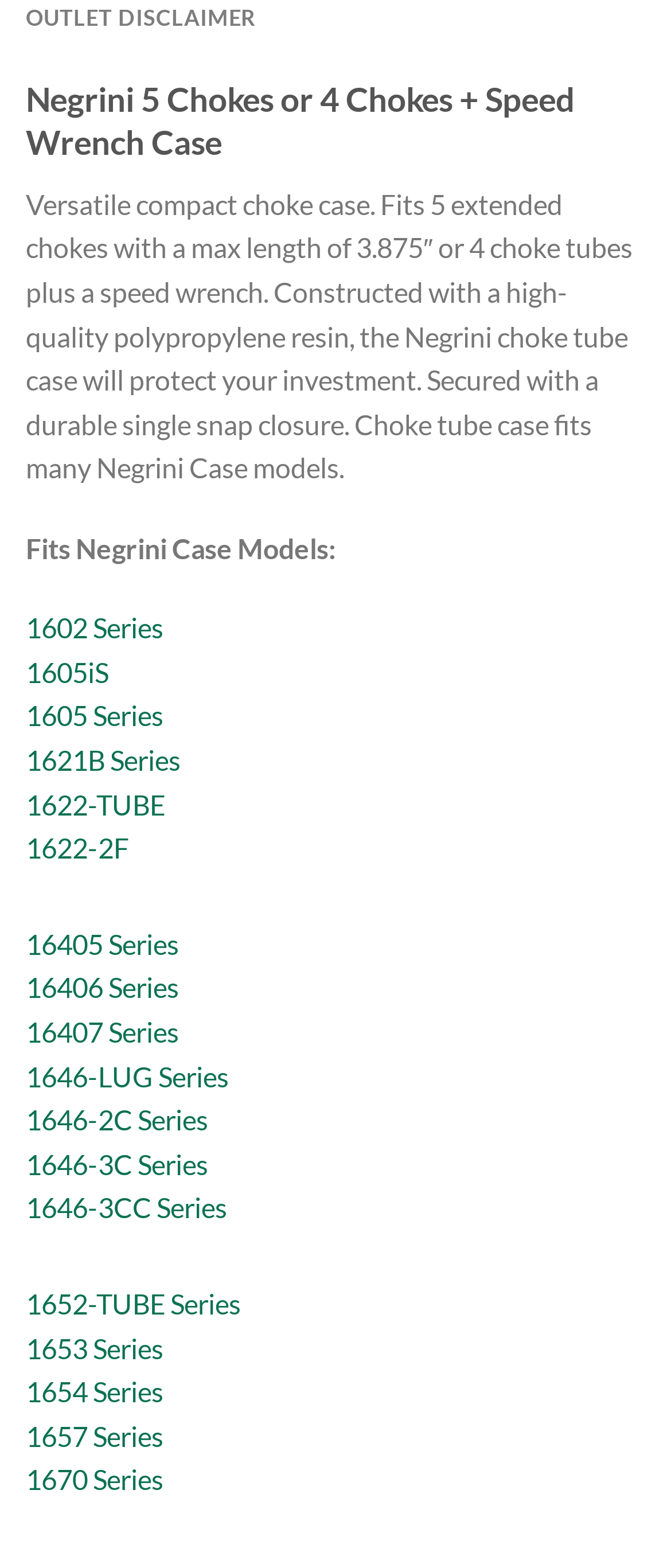Find the bounding box coordinates for the area that should be clicked to accomplish the instruction: "Click on the link for 1602 Series".

[0.038, 0.39, 0.244, 0.411]